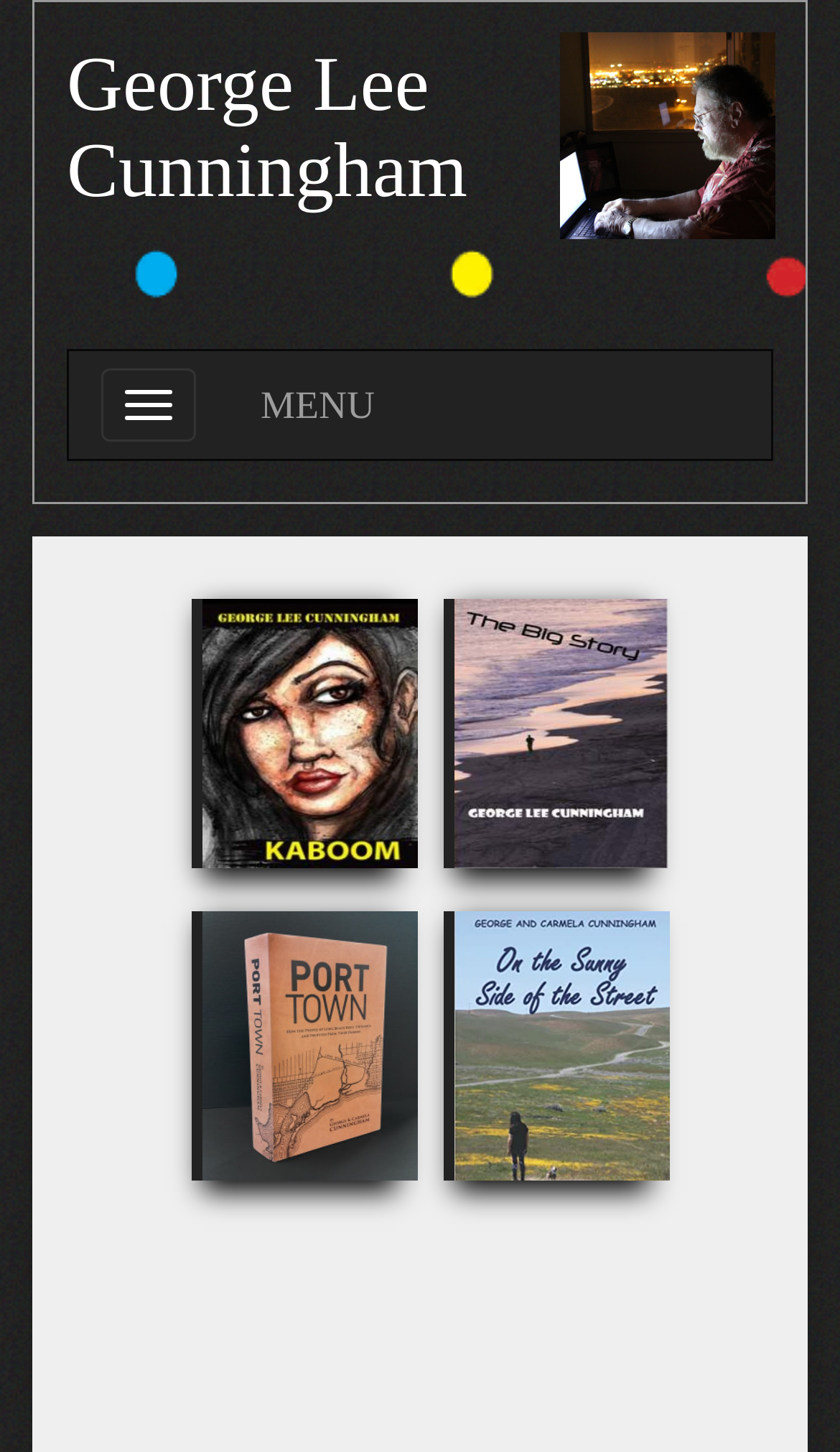How many links are there on the webpage?
Answer the question with a single word or phrase derived from the image.

7